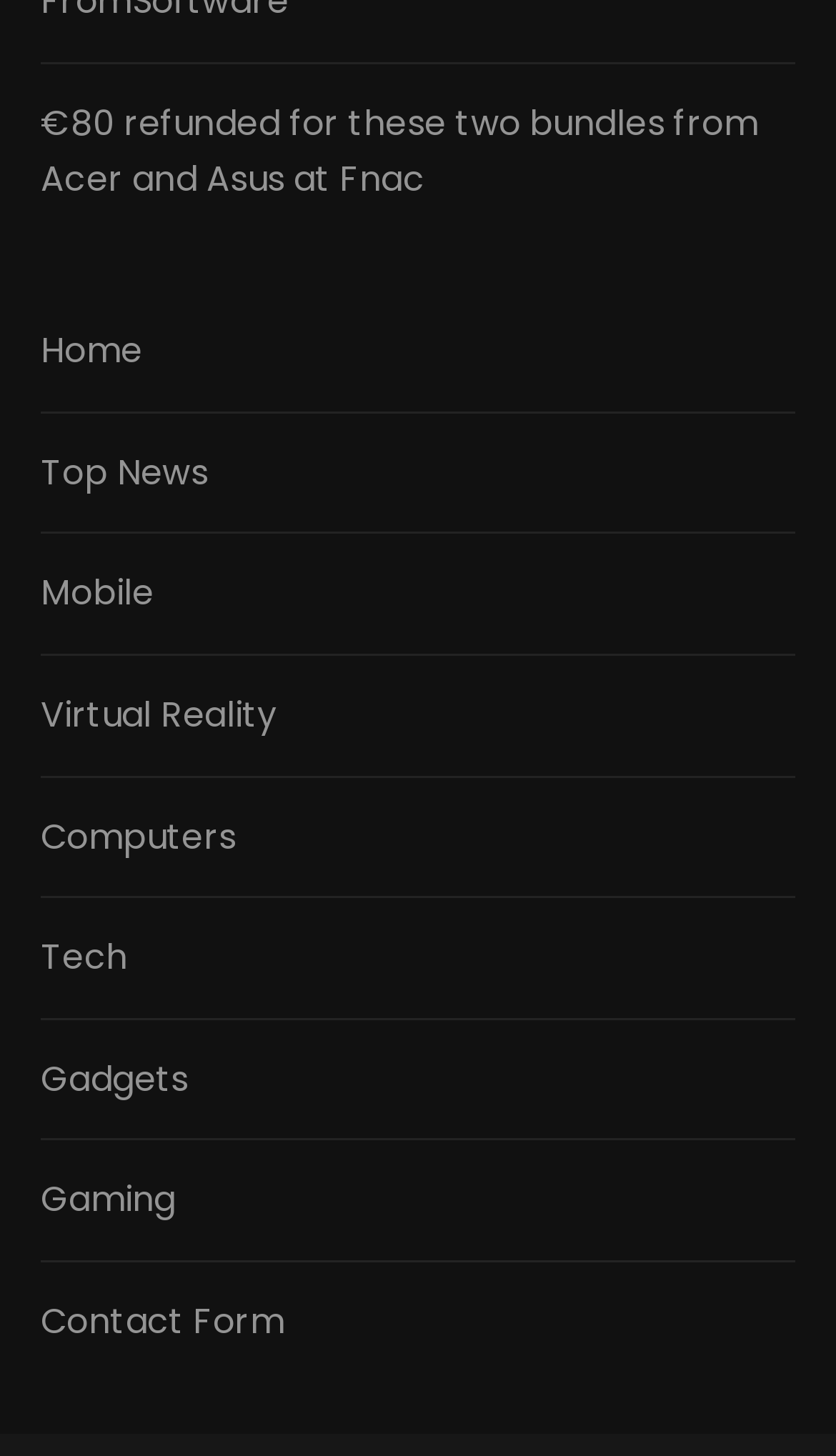Answer the following inquiry with a single word or phrase:
What is the first link on the webpage?

€80 refunded